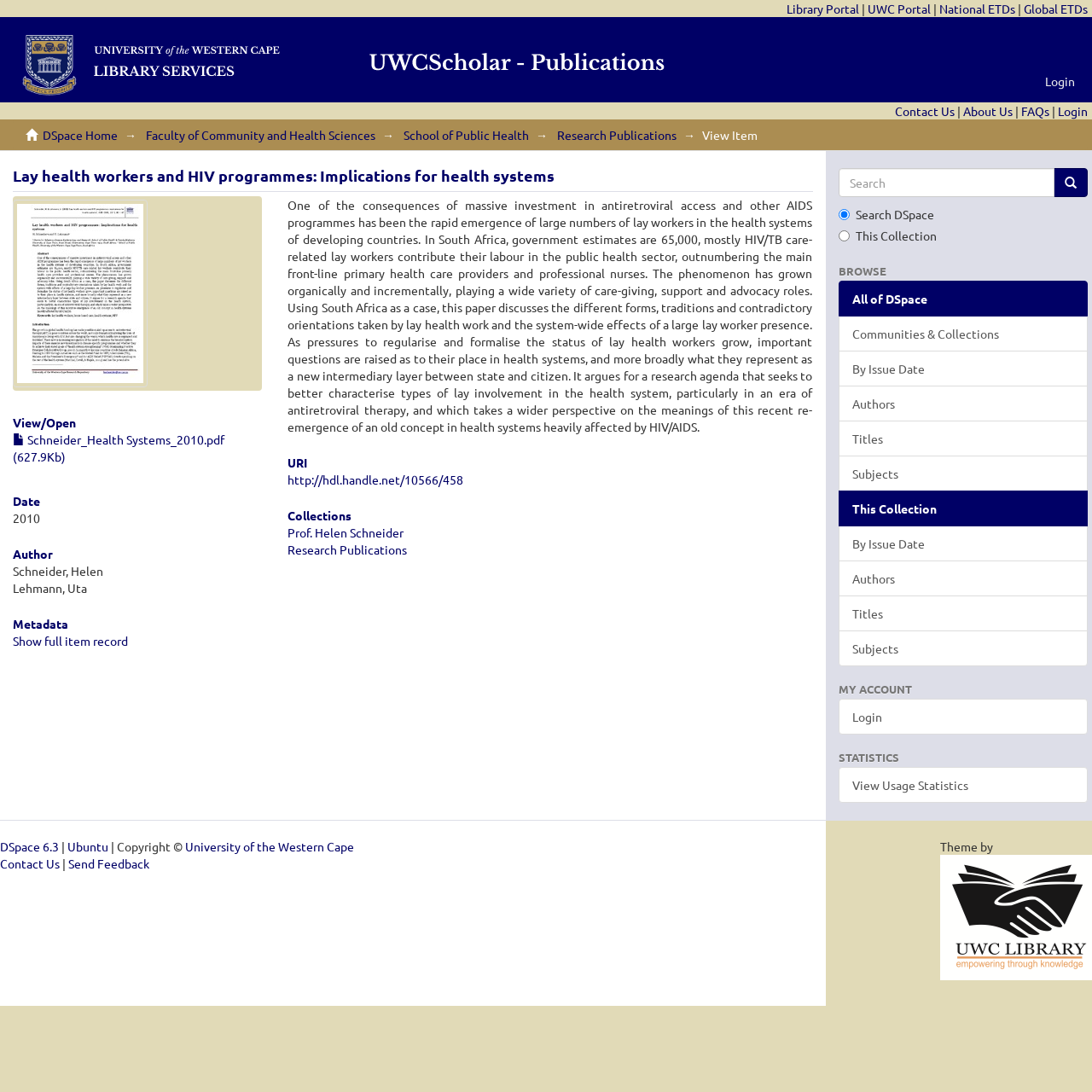Could you specify the bounding box coordinates for the clickable section to complete the following instruction: "Search for publications"?

[0.768, 0.154, 0.966, 0.18]